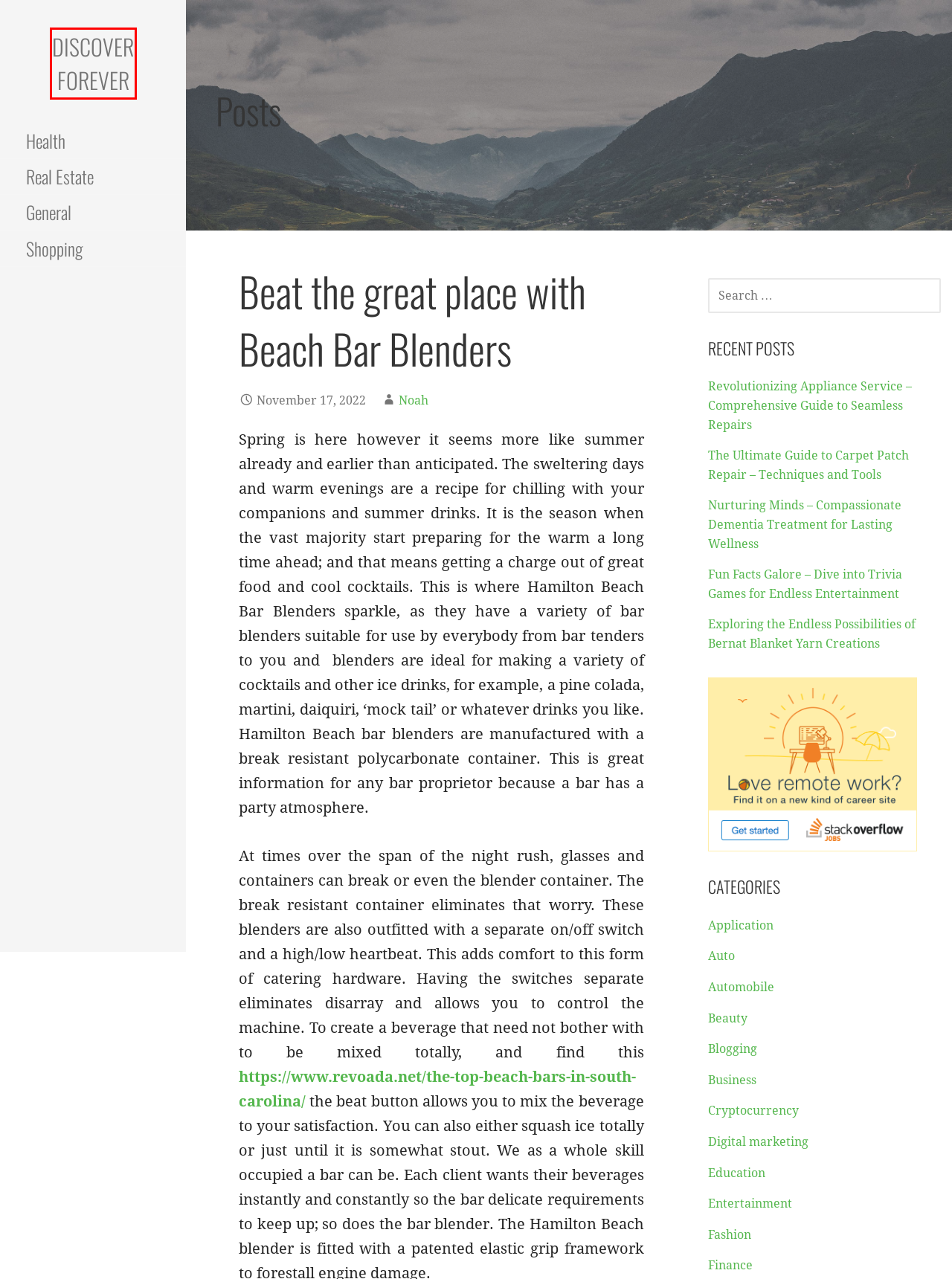You are presented with a screenshot of a webpage that includes a red bounding box around an element. Determine which webpage description best matches the page that results from clicking the element within the red bounding box. Here are the candidates:
A. Discover forever
B. Nurturing Minds – Compassionate Dementia Treatment for Lasting Wellness – Discover forever
C. Finance – Discover forever
D. Auto – Discover forever
E. Revolutionizing Appliance Service – Comprehensive Guide to Seamless Repairs – Discover forever
F. Automobile – Discover forever
G. Fun Facts Galore – Dive into Trivia Games for Endless Entertainment – Discover forever
H. The Ultimate Guide to Carpet Patch Repair – Techniques and Tools – Discover forever

A